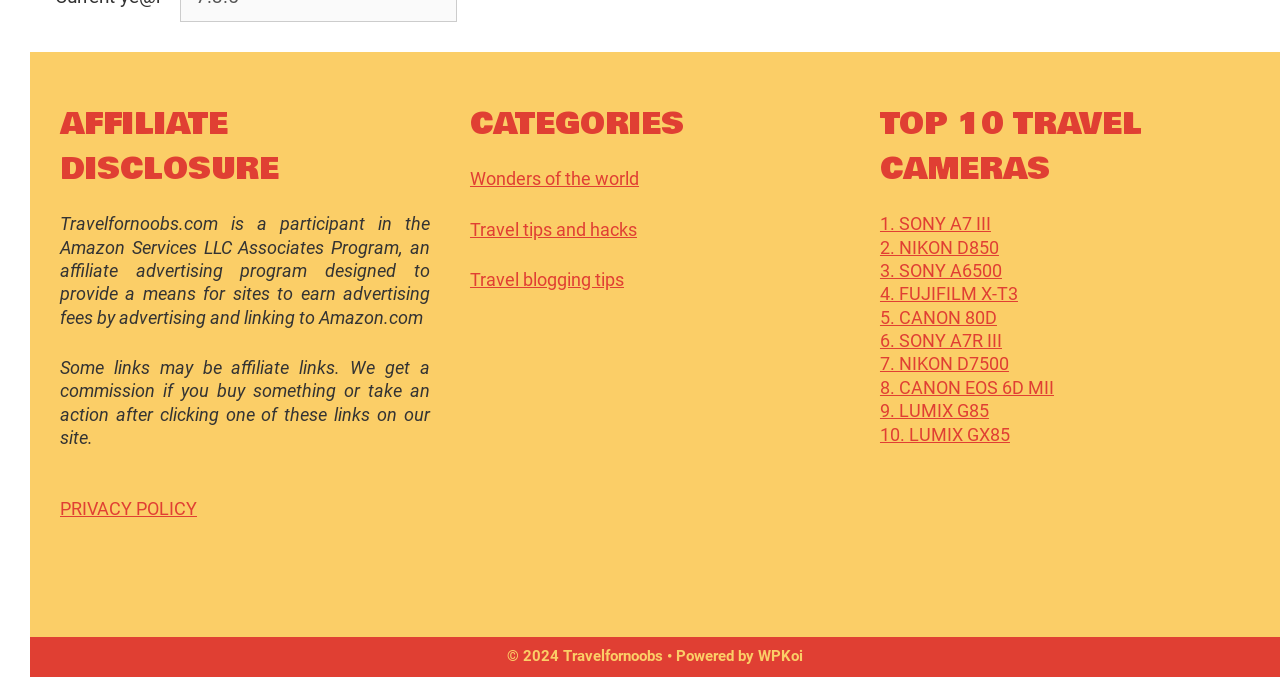Please provide a comprehensive response to the question below by analyzing the image: 
What is the copyright year?

The copyright year is 2024, as stated in the footer section of the webpage, which also mentions that the website is powered by WPKoi.